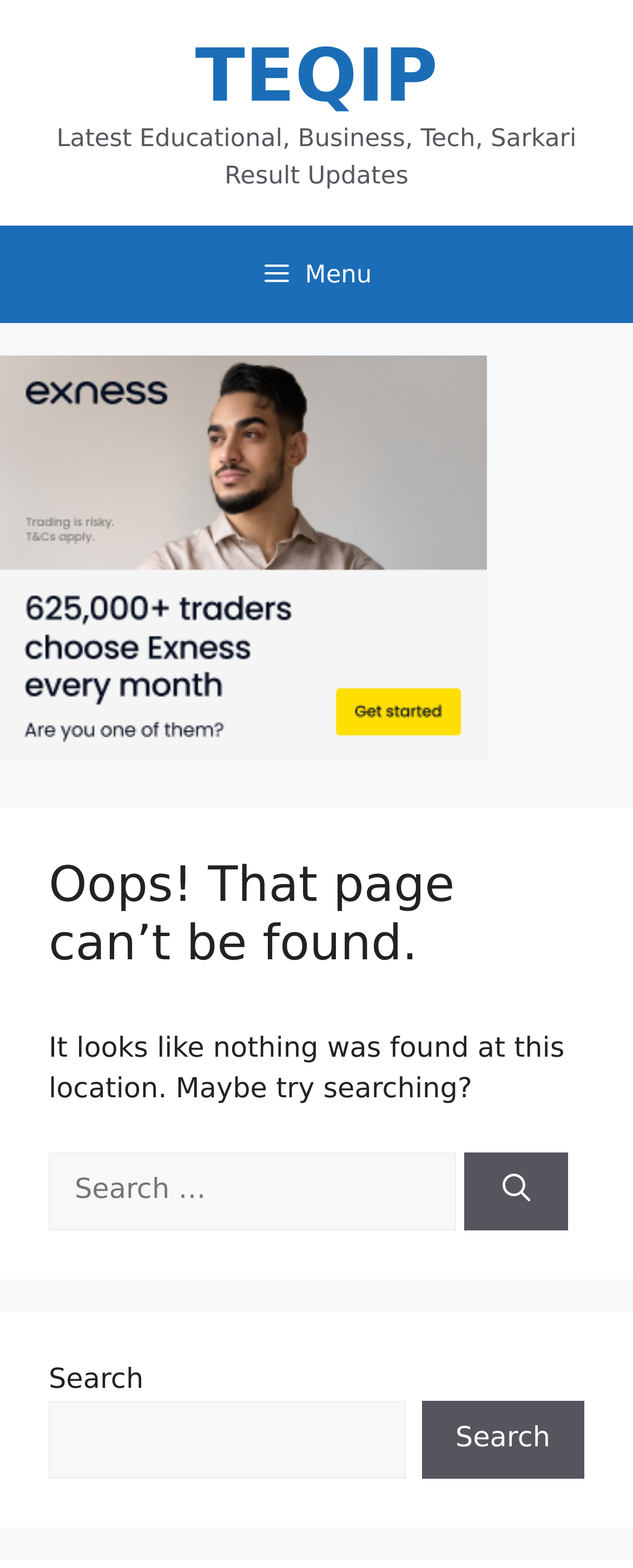Please answer the following question using a single word or phrase: 
How many search boxes are present on the webpage?

Two